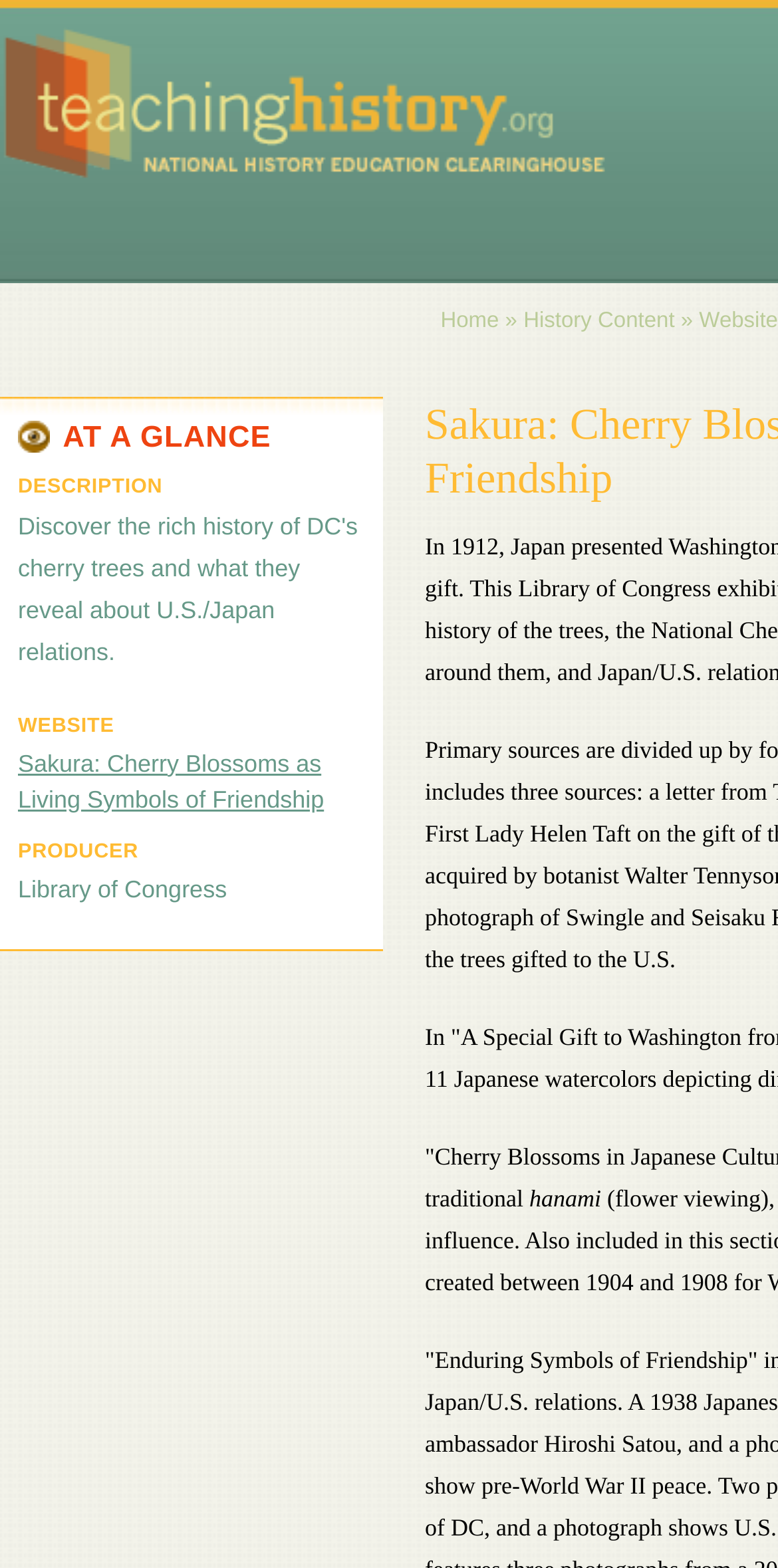What is the producer of the website?
Using the visual information, respond with a single word or phrase.

Library of Congress